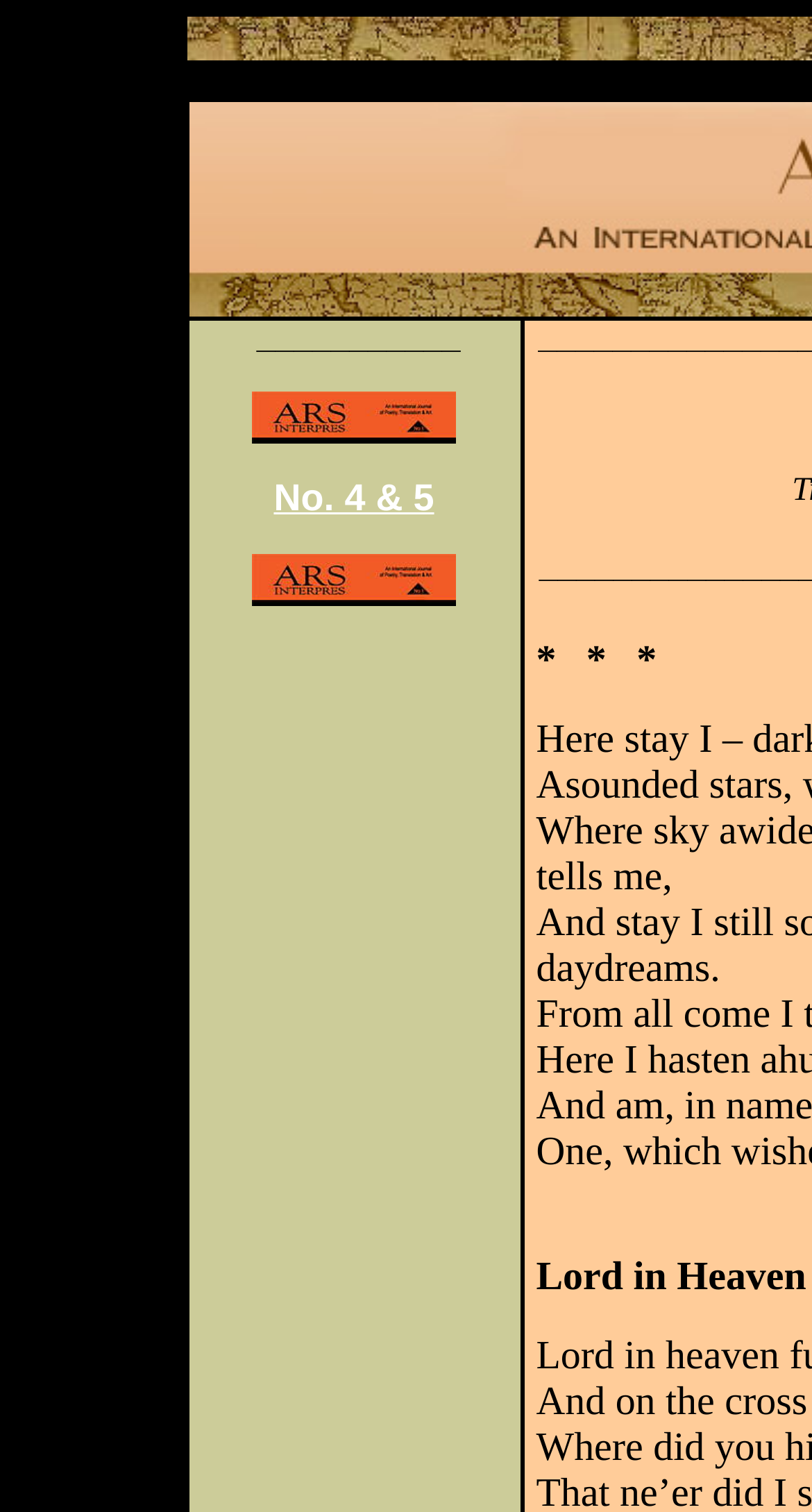Determine the bounding box coordinates of the UI element that matches the following description: "No. 4 & 5". The coordinates should be four float numbers between 0 and 1 in the format [left, top, right, bottom].

[0.295, 0.315, 0.492, 0.343]